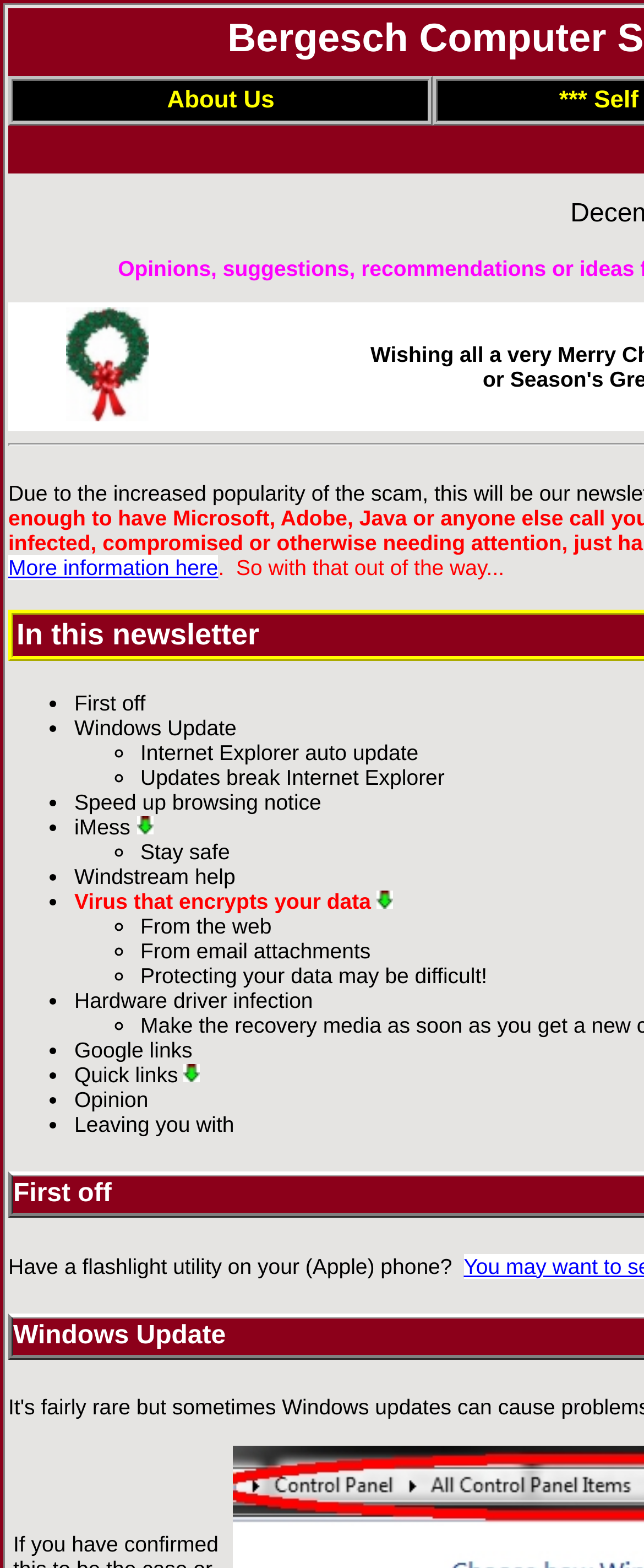Is there a mention of Apple products on this webpage?
Craft a detailed and extensive response to the question.

In the last paragraph of the webpage, there is a question about having a flashlight utility on an Apple phone, indicating that Apple products are at least mentioned, if not a primary focus, on this webpage.